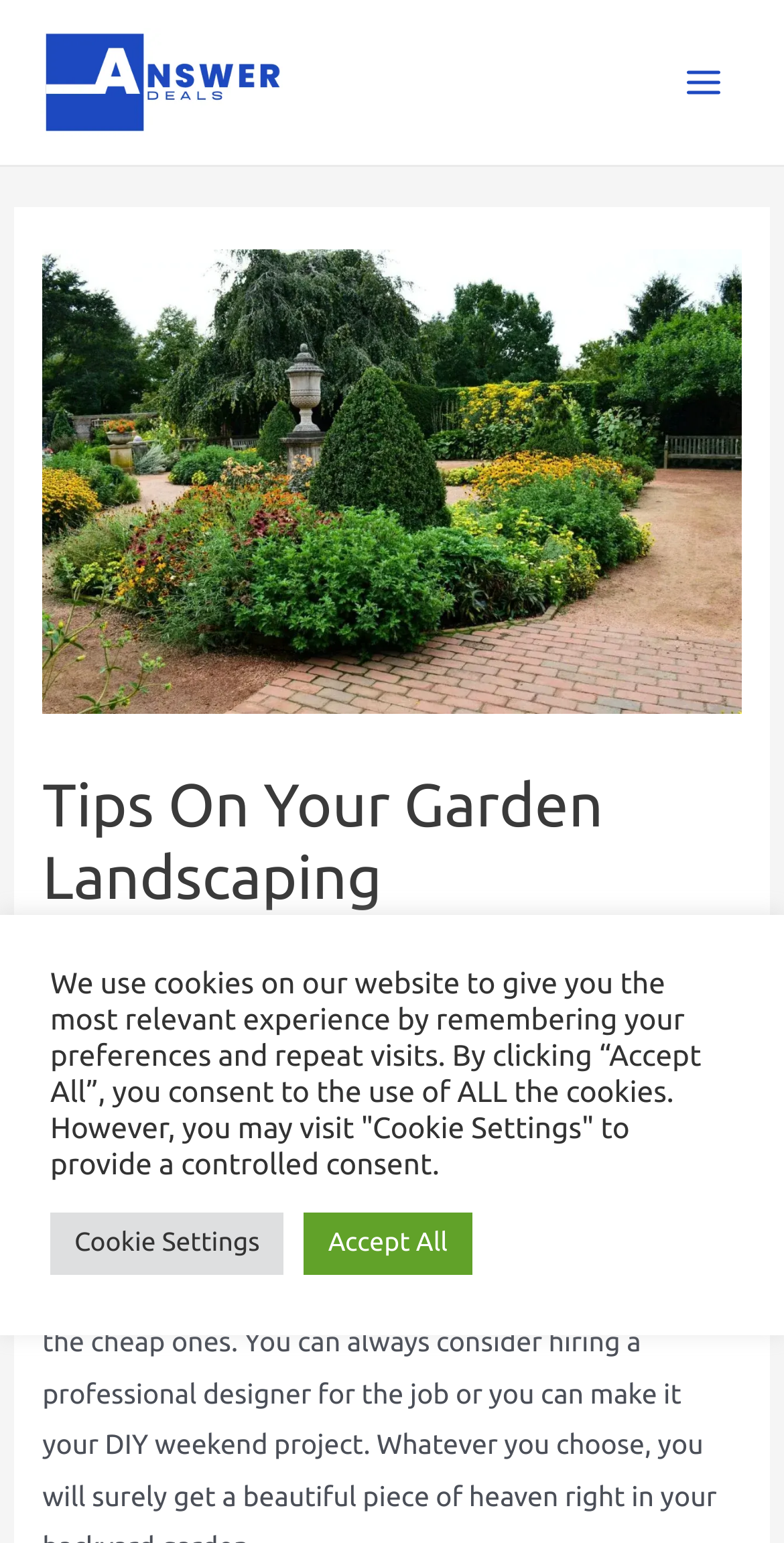What is the name of the website?
Offer a detailed and full explanation in response to the question.

The name of the website can be found in the top-left corner of the webpage, where the logo 'Answerdeals' is displayed, and also as a link with the same name.